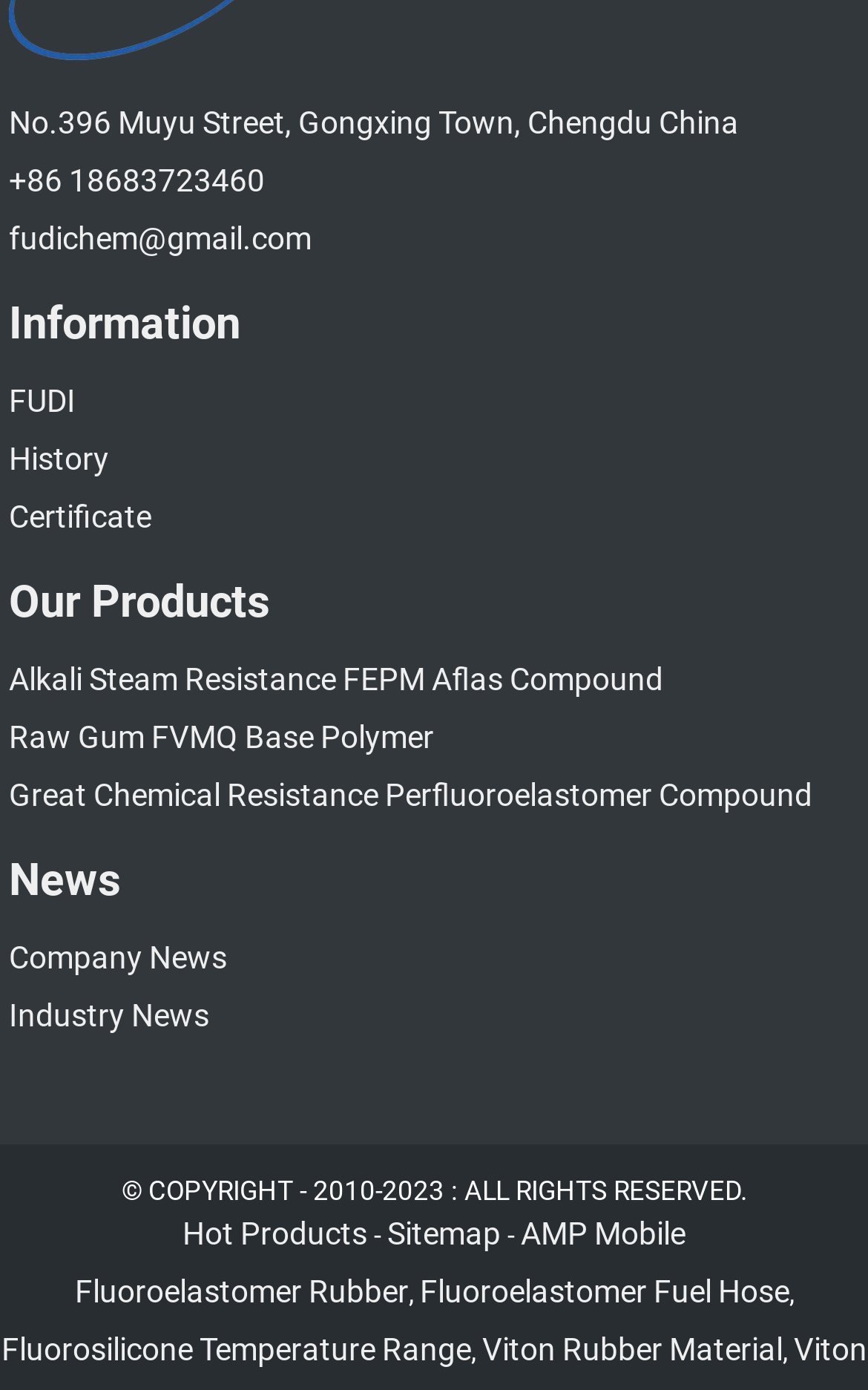What are the main categories on this webpage?
Please give a detailed and elaborate explanation in response to the question.

I determined the main categories by identifying the heading elements on the webpage, which are 'Information', 'Our Products', and 'News'. These headings seem to organize the content on the webpage into distinct sections.